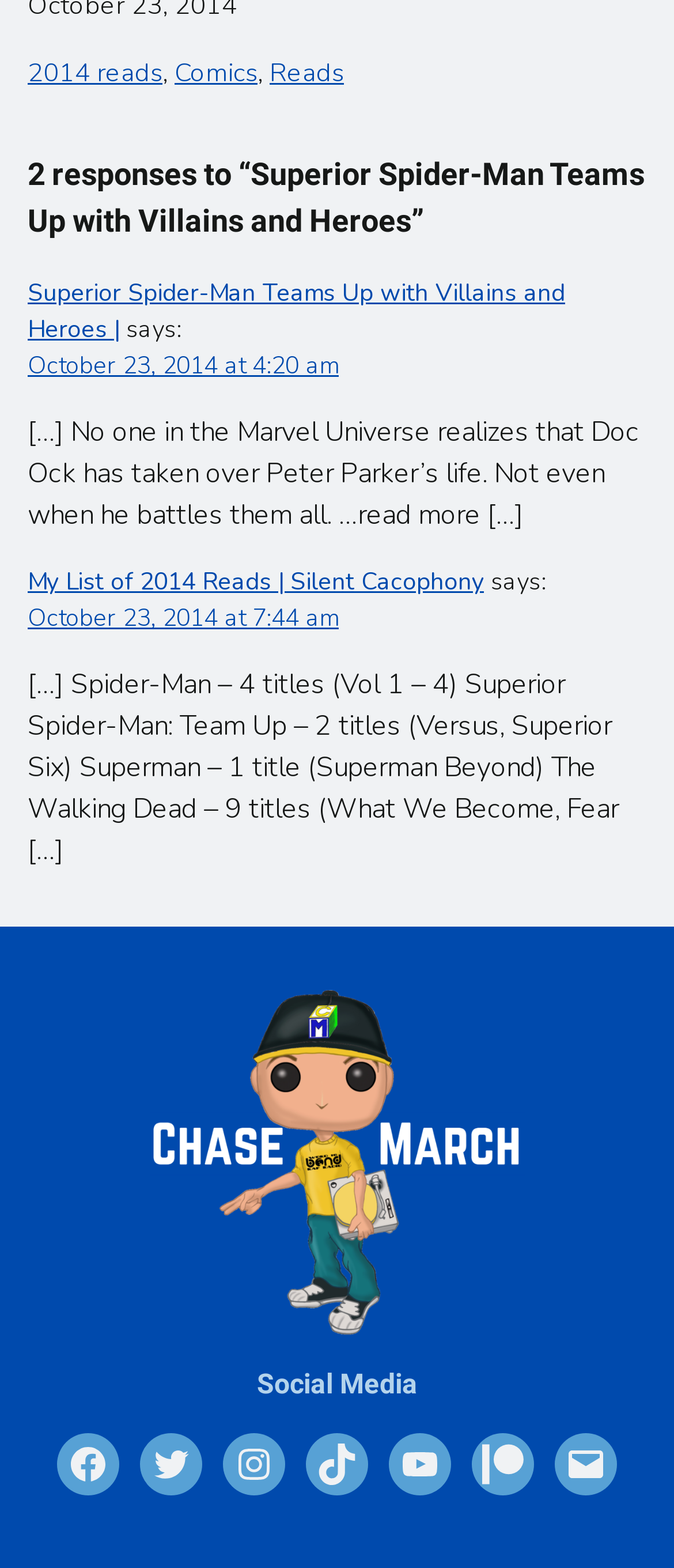What is the title of the first article?
Please provide a single word or phrase as the answer based on the screenshot.

Superior Spider-Man Teams Up with Villains and Heroes